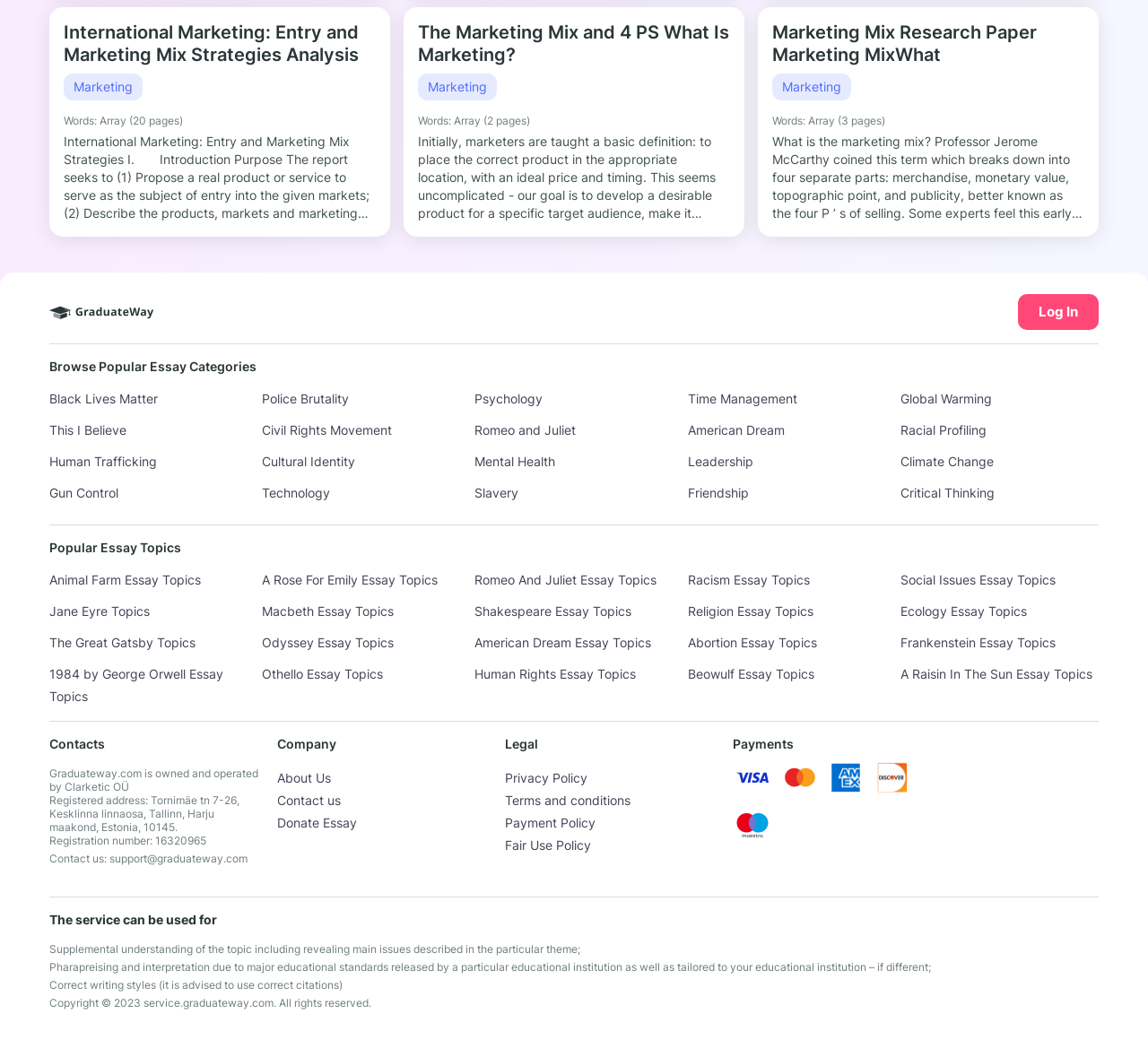How many pages does the second essay have?
Refer to the image and give a detailed response to the question.

The second essay has 2 pages, which is indicated by the StaticText element with the text 'Array (2 pages)'.